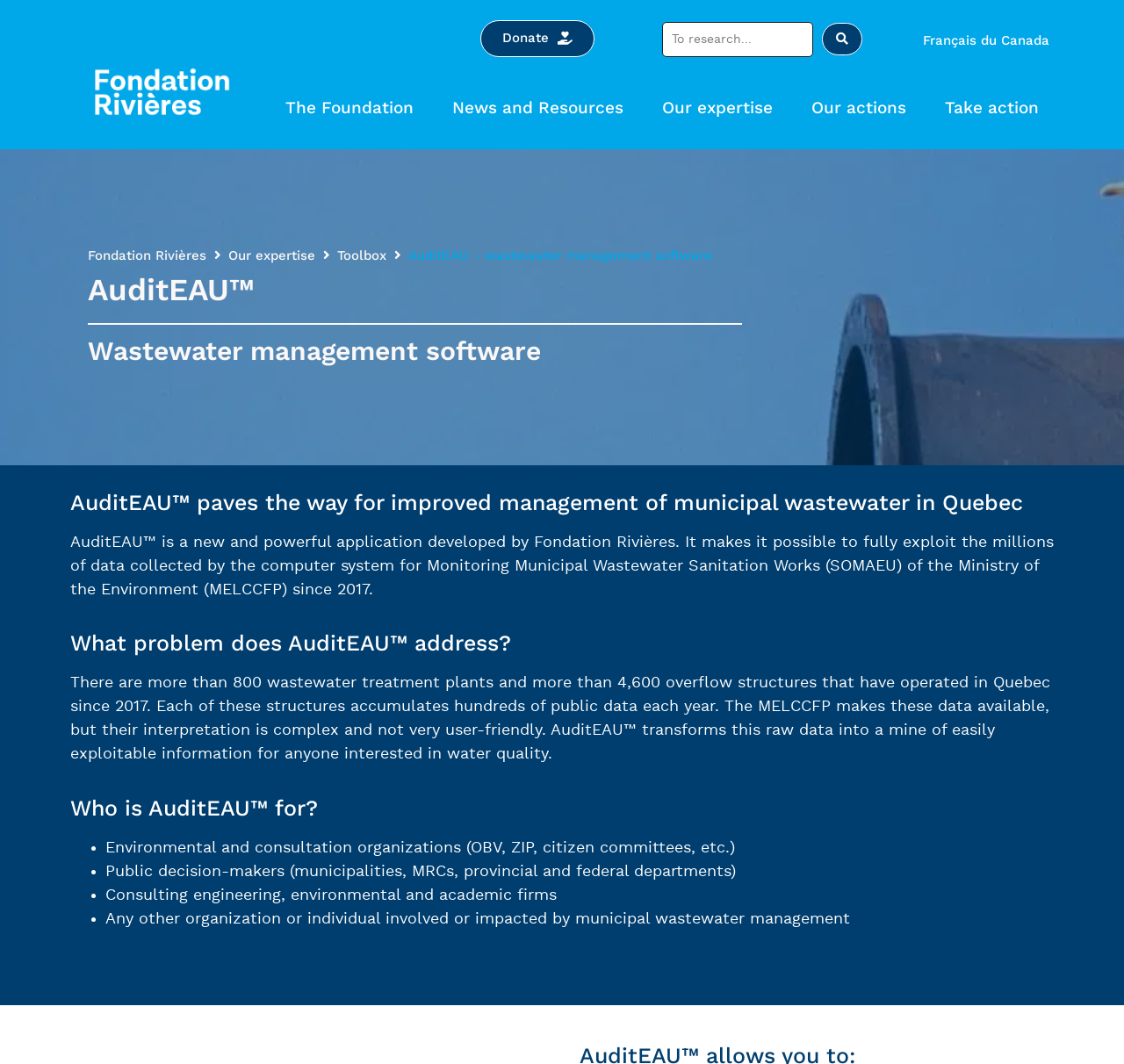Locate the bounding box coordinates of the element I should click to achieve the following instruction: "Read the news about NSC Alliance joining Science Coalition".

None